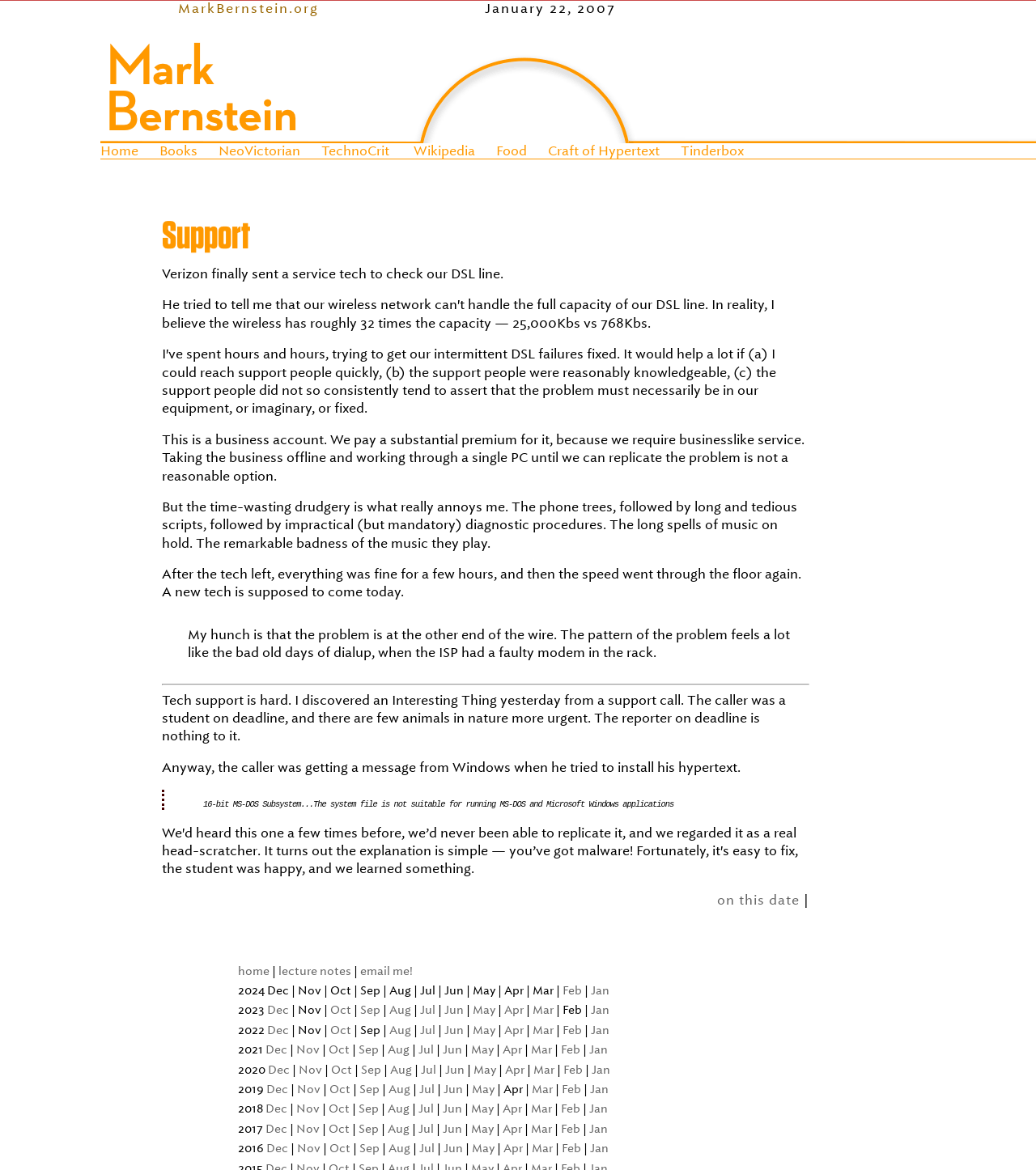Illustrate the webpage thoroughly, mentioning all important details.

The webpage is titled "Mark Bernstein: Support" and has a date "January 22, 2007" displayed at the top. Below the date, there is a link to "MarkBernstein.org" followed by a series of links to different pages, including "Home", "Books", "NeoVictorian", "TechnoCrit", "Wikipedia", "Food", "Craft of Hypertext", and "Tinderbox". 

The main content of the page is divided into sections, with a heading "Support" at the top. The first section describes a frustrating experience with Verizon's technical support, where the author had to deal with phone trees, long scripts, and impractical diagnostic procedures. The author expresses annoyance at the time-wasting process and suspects that the problem lies at the other end of the wire.

Below this section, there is a horizontal separator, followed by another section that discusses a support call from a student on deadline, who was getting an error message from Windows when trying to install hypertext. The error message is quoted in a blockquote.

The page also has a series of links to archives of previous posts, organized by year and month, from 2007 to 2021. These links are displayed in a compact format, with multiple links on each line, separated by vertical bars. There are also links to "home", "lecture notes", and "email me!" at the bottom of the page.